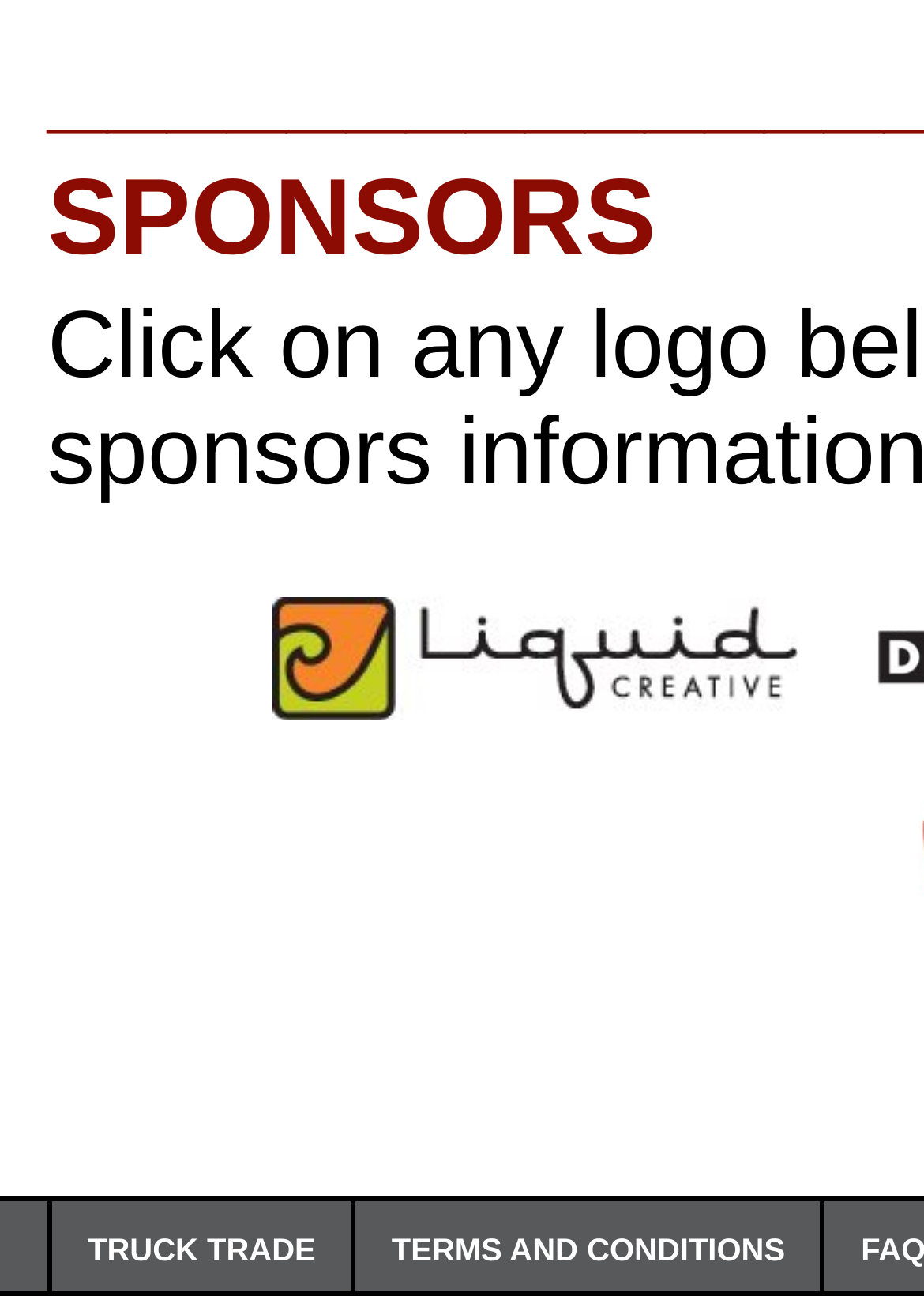Extract the bounding box coordinates for the HTML element that matches this description: "TERMS AND CONDITIONS". The coordinates should be four float numbers between 0 and 1, i.e., [left, top, right, bottom].

[0.385, 0.948, 0.888, 0.976]